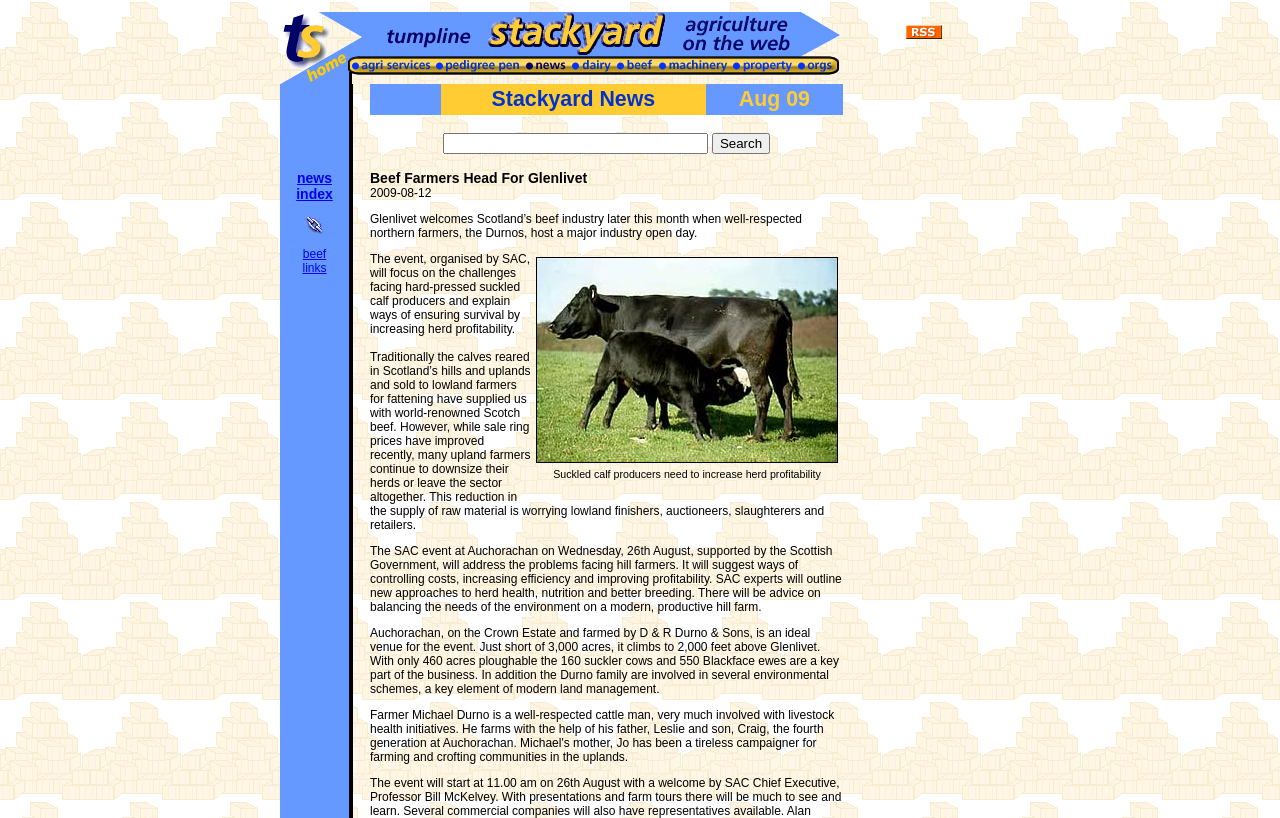Identify the bounding box coordinates of the part that should be clicked to carry out this instruction: "search".

[0.346, 0.163, 0.553, 0.188]